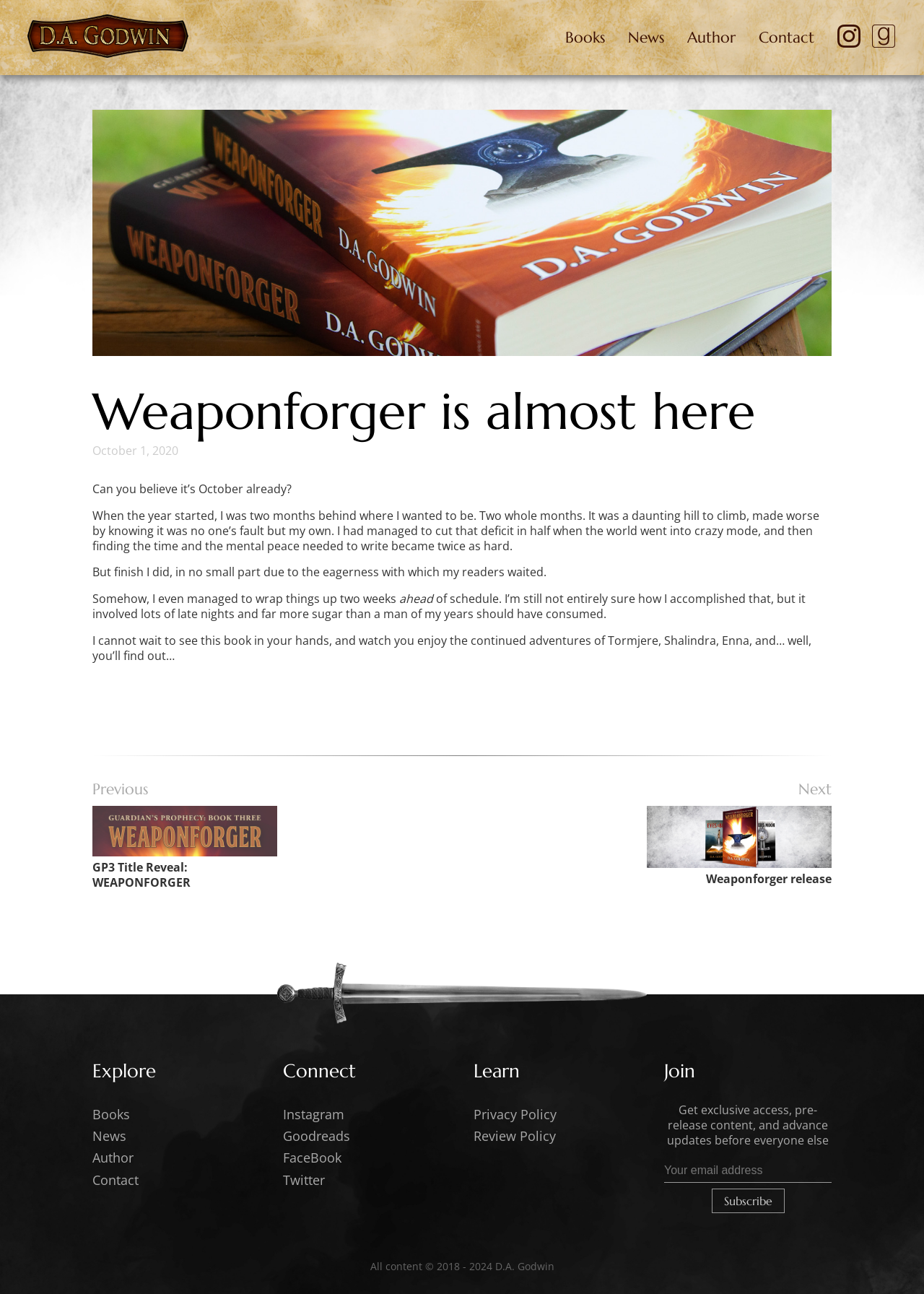How many links are in the navigation menu?
Could you answer the question in a detailed manner, providing as much information as possible?

I counted the links in the navigation menu and found four links: 'Books', 'News', 'Author', and 'Contact'.